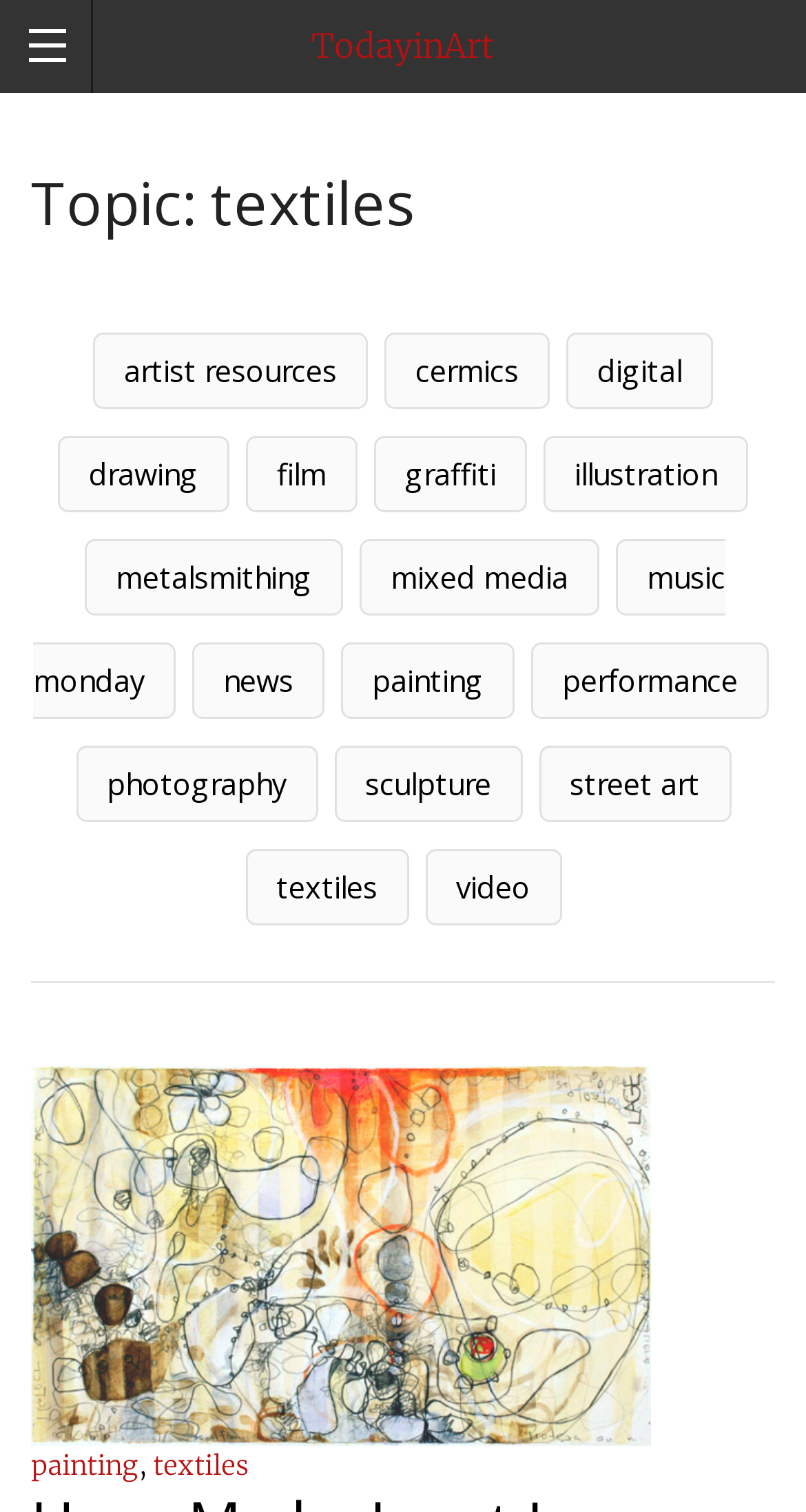Specify the bounding box coordinates of the region I need to click to perform the following instruction: "Help TriforceDad1984 win games". The coordinates must be four float numbers in the range of 0 to 1, i.e., [left, top, right, bottom].

None